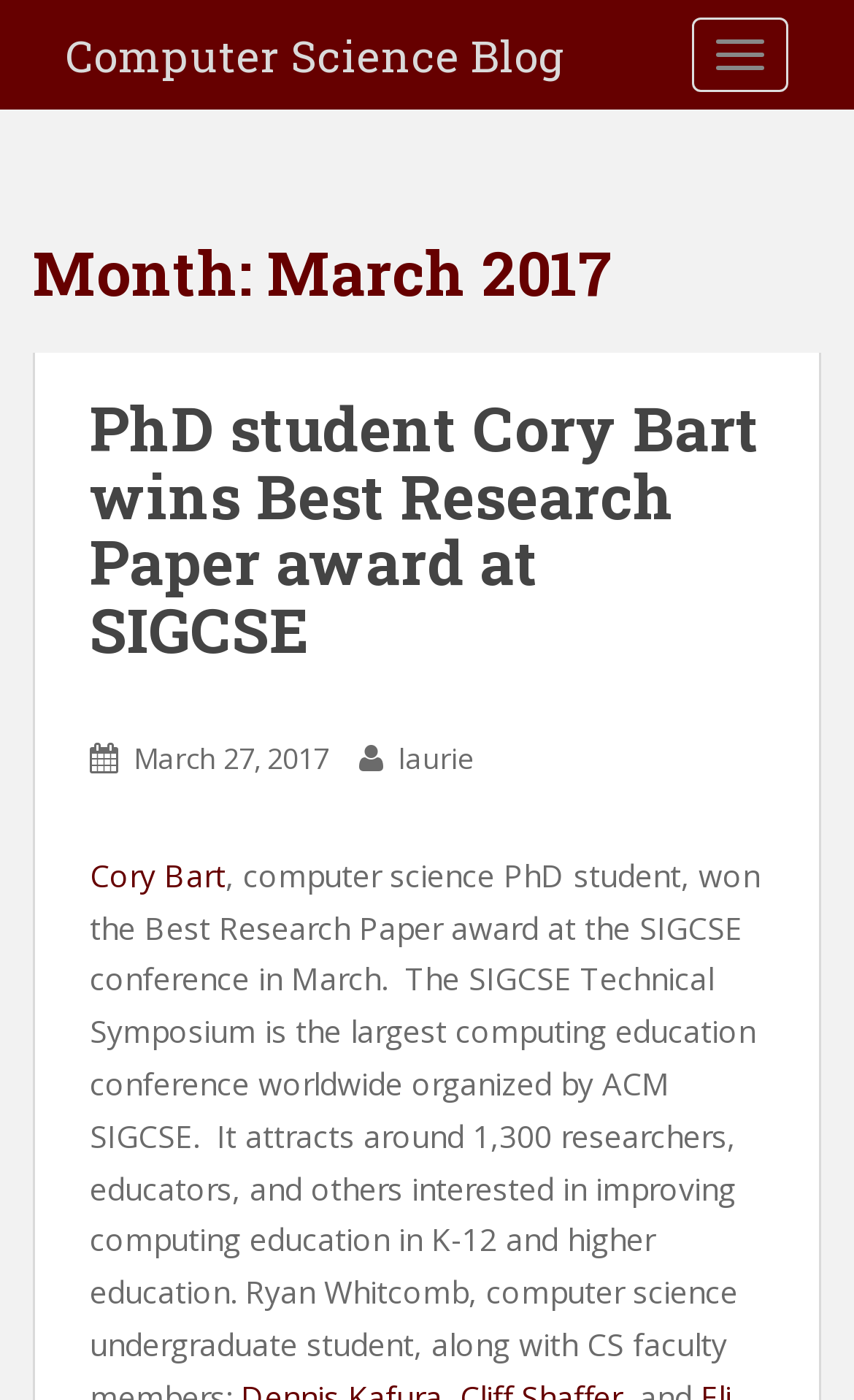Find the bounding box coordinates of the UI element according to this description: "March 27, 2017".

[0.156, 0.527, 0.385, 0.556]